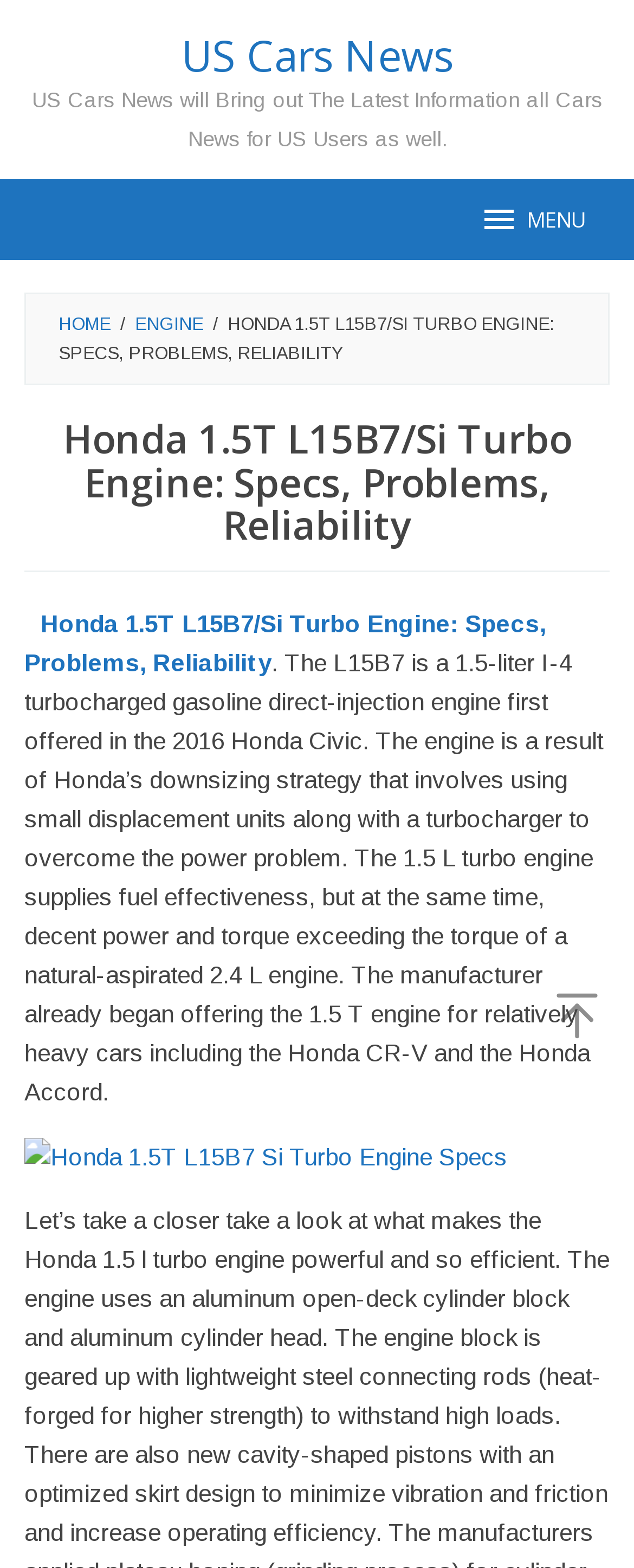Please extract the webpage's main title and generate its text content.

Honda 1.5T L15B7/Si Turbo Engine: Specs, Problems, Reliability